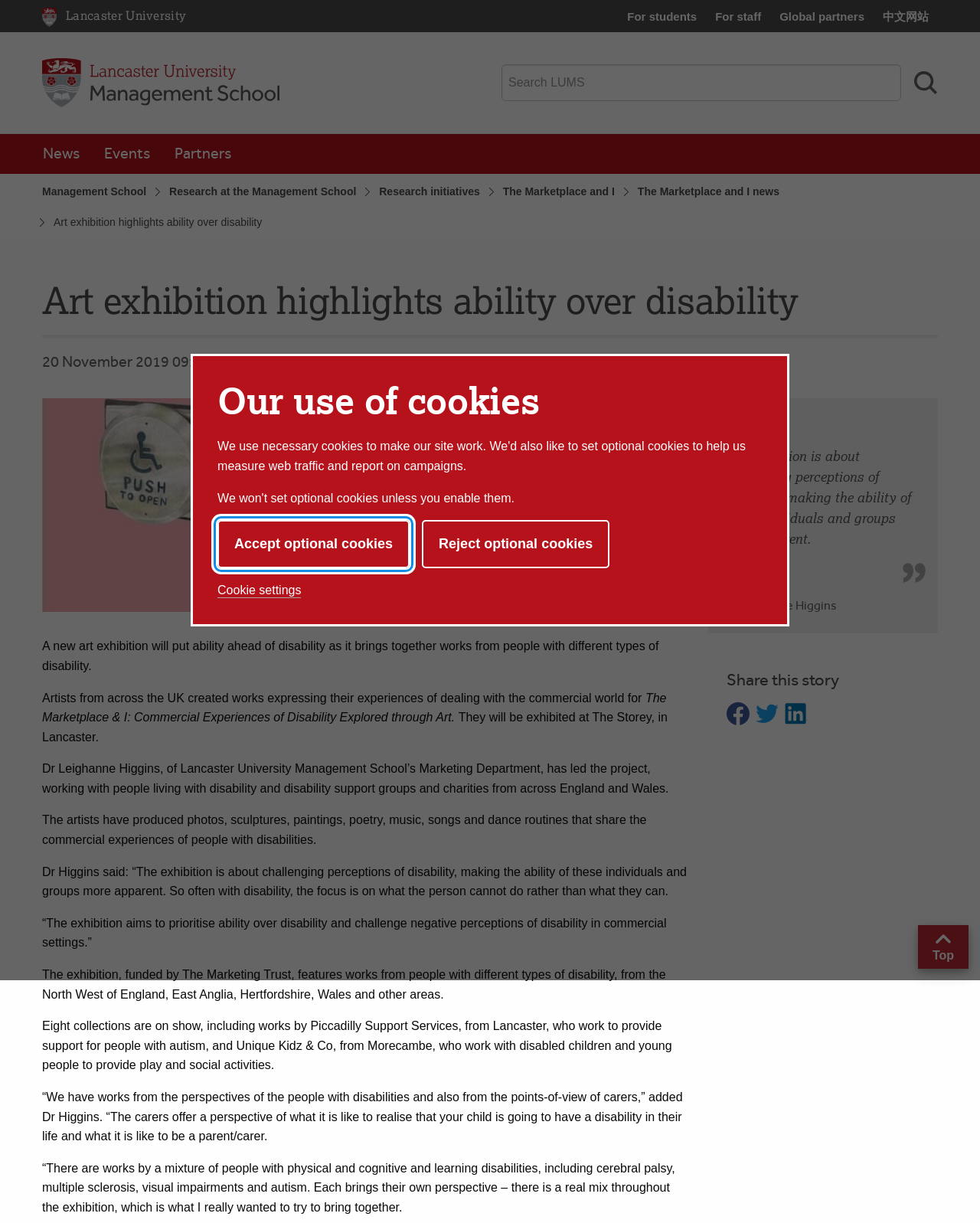Identify the bounding box for the UI element specified in this description: "HILFE". The coordinates must be four float numbers between 0 and 1, formatted as [left, top, right, bottom].

None